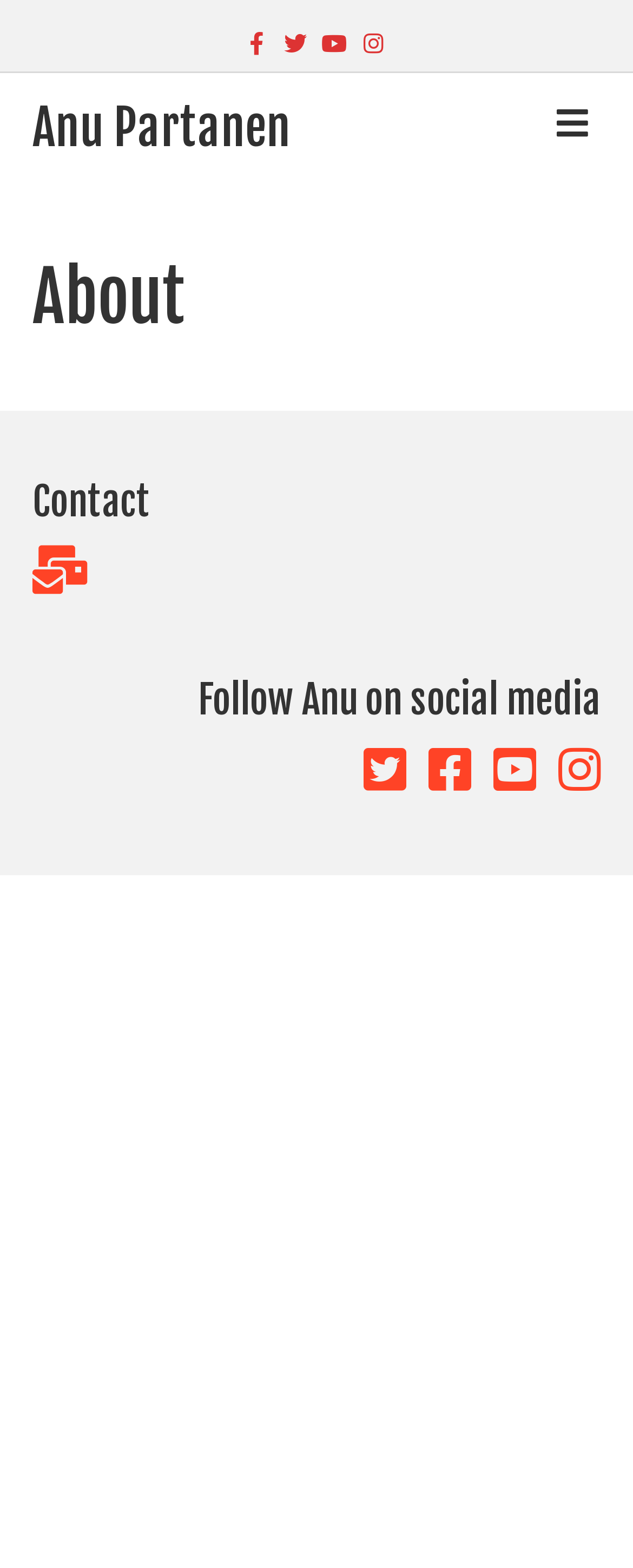What is the location where the author is based?
Observe the image and answer the question with a one-word or short phrase response.

New York City